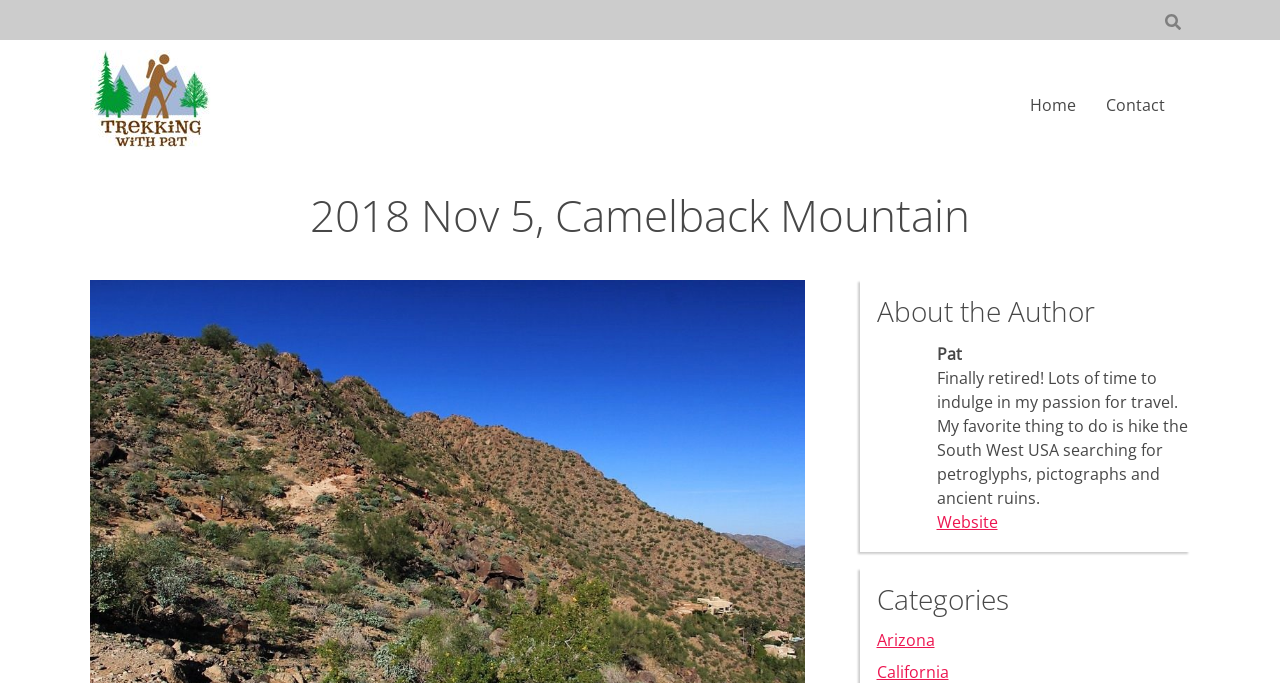Identify and generate the primary title of the webpage.

2018 Nov 5, Camelback Mountain